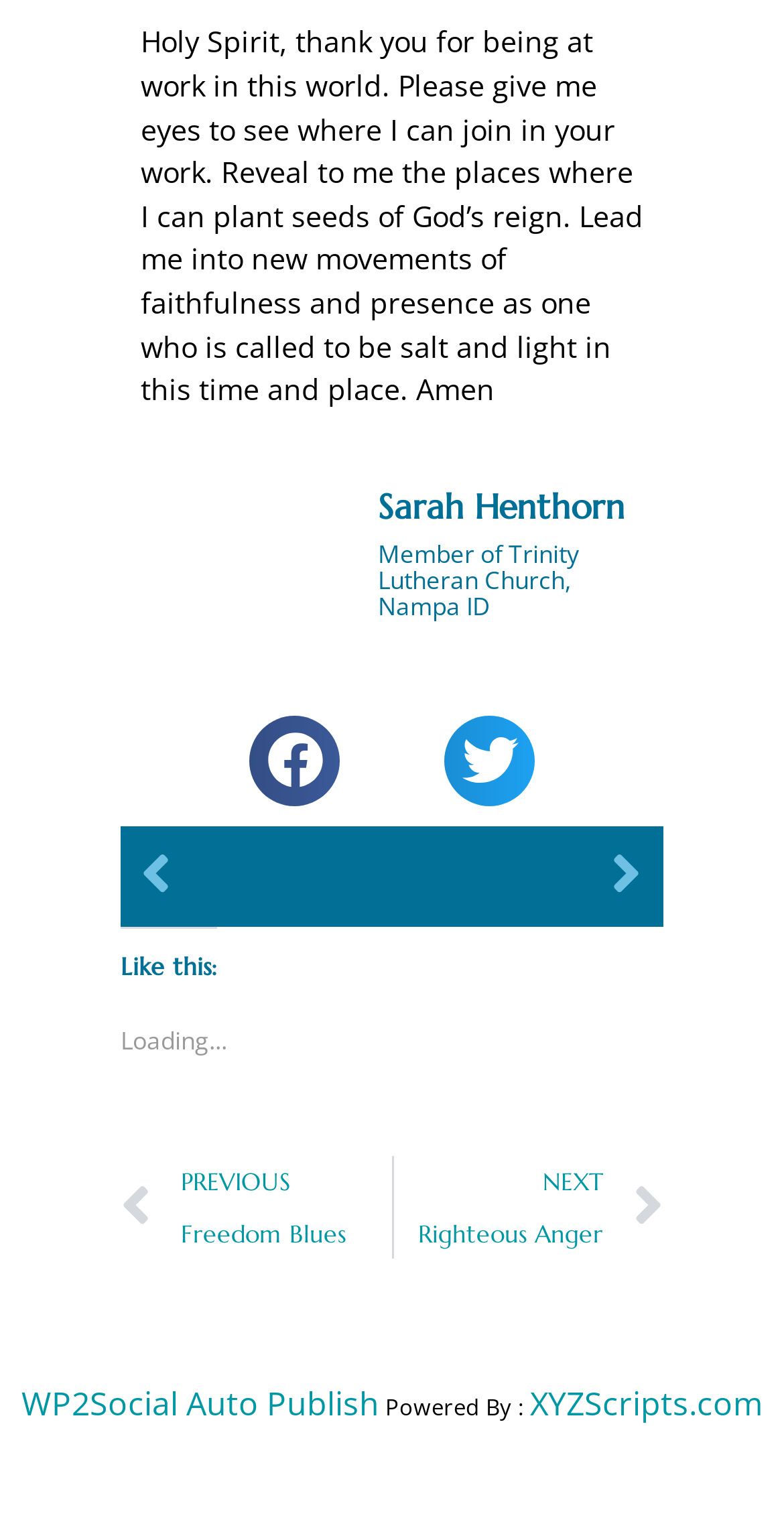Use a single word or phrase to answer the question: What is the name of the website that powered this webpage?

XYZScripts.com